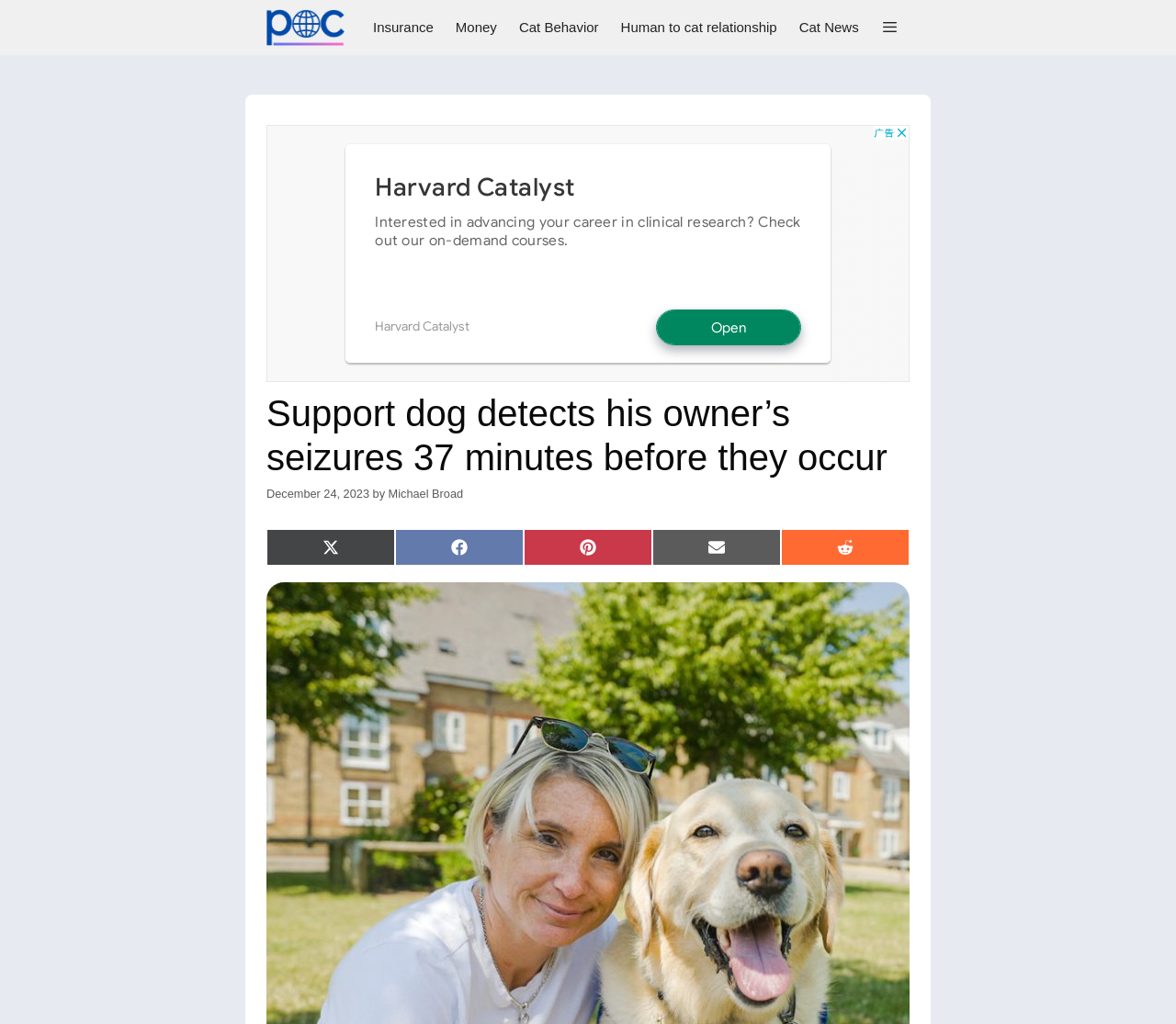What type of content is available on this website?
Analyze the screenshot and provide a detailed answer to the question.

I inferred the answer by looking at the navigation section at the top of the webpage, where there are links to different categories such as 'Insurance', 'Money', 'Cat Behavior', and more. This suggests that the website contains a variety of content related to these topics.